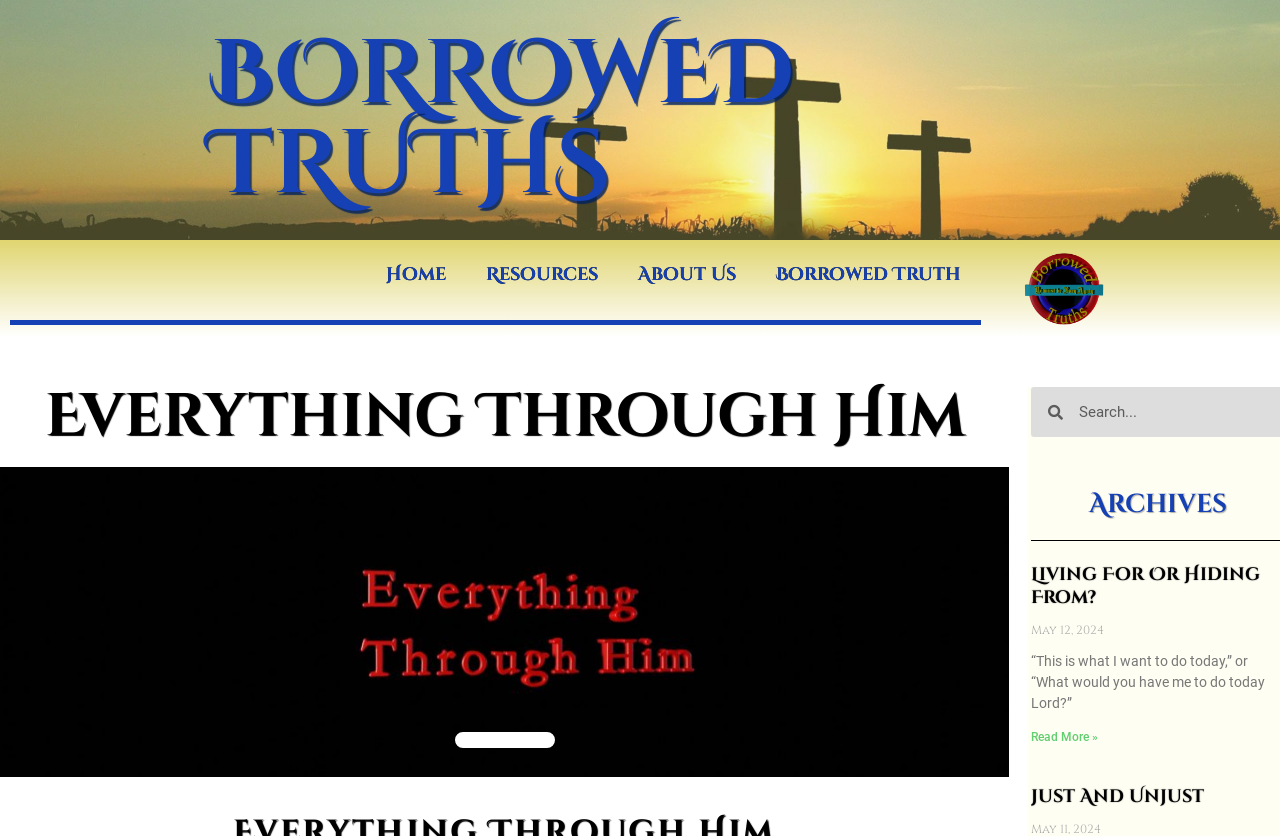Bounding box coordinates are specified in the format (top-left x, top-left y, bottom-right x, bottom-right y). All values are floating point numbers bounded between 0 and 1. Please provide the bounding box coordinate of the region this sentence describes: Living For Or Hiding From?

[0.805, 0.672, 0.984, 0.73]